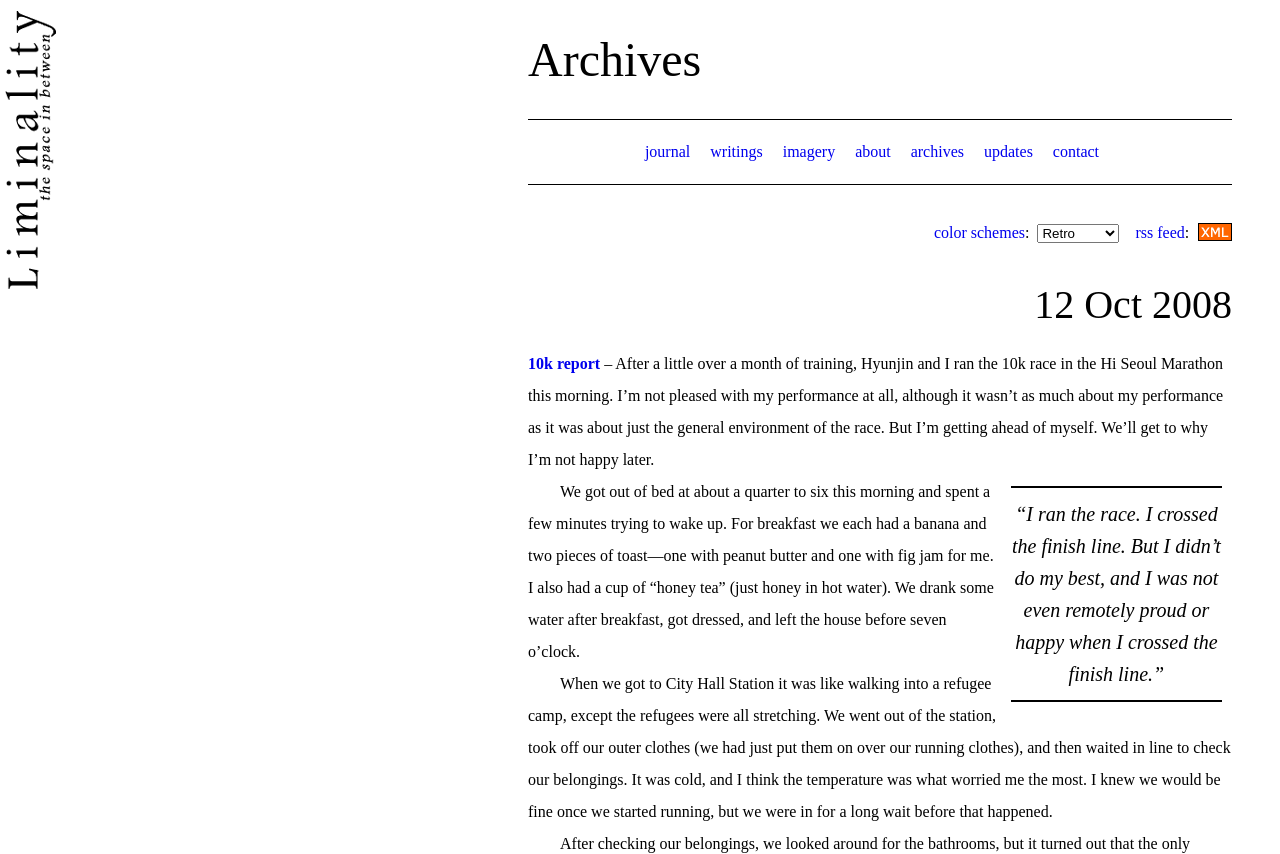Please identify the bounding box coordinates of the area I need to click to accomplish the following instruction: "View portfolio".

None